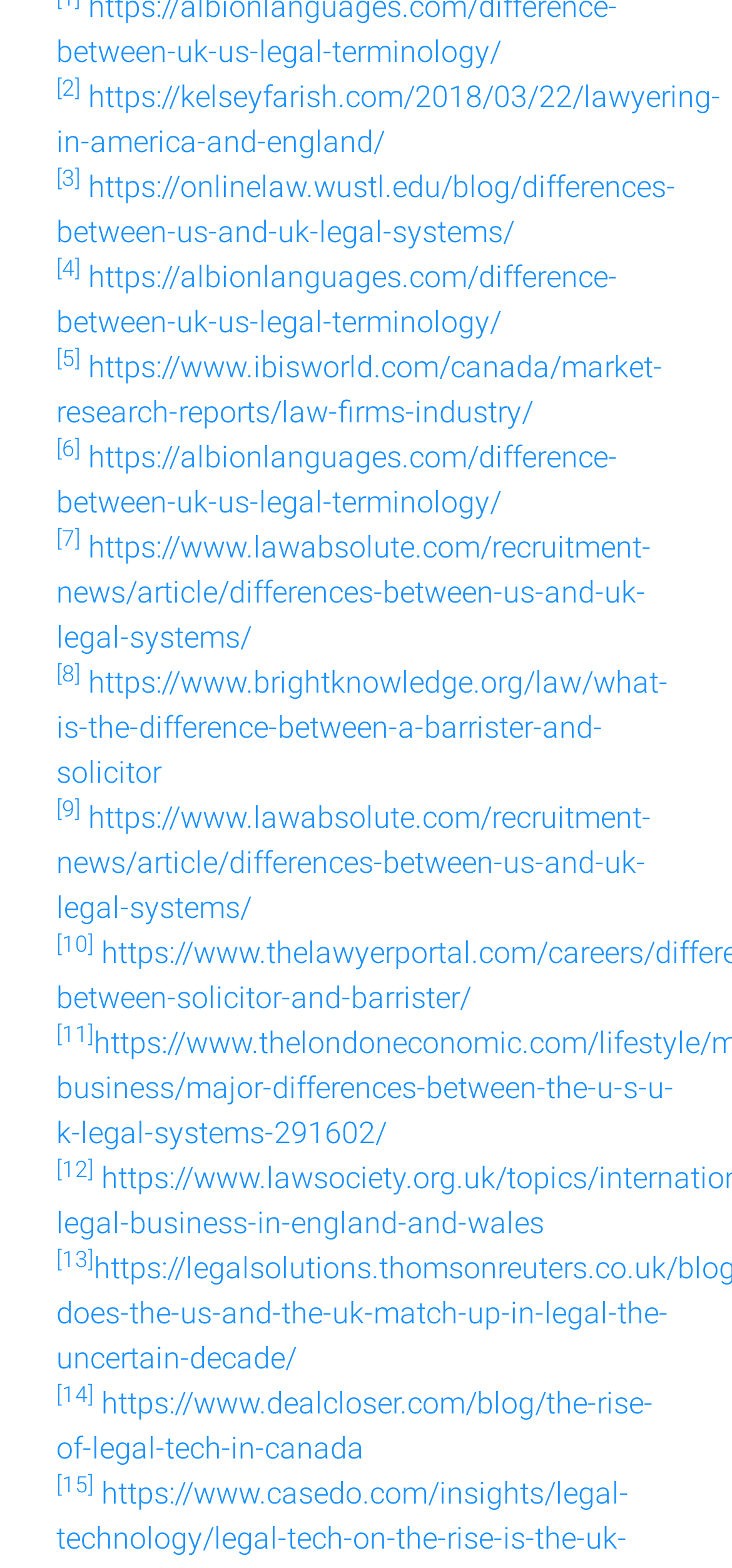Pinpoint the bounding box coordinates of the element that must be clicked to accomplish the following instruction: "visit the second link". The coordinates should be in the format of four float numbers between 0 and 1, i.e., [left, top, right, bottom].

[0.077, 0.108, 0.11, 0.13]